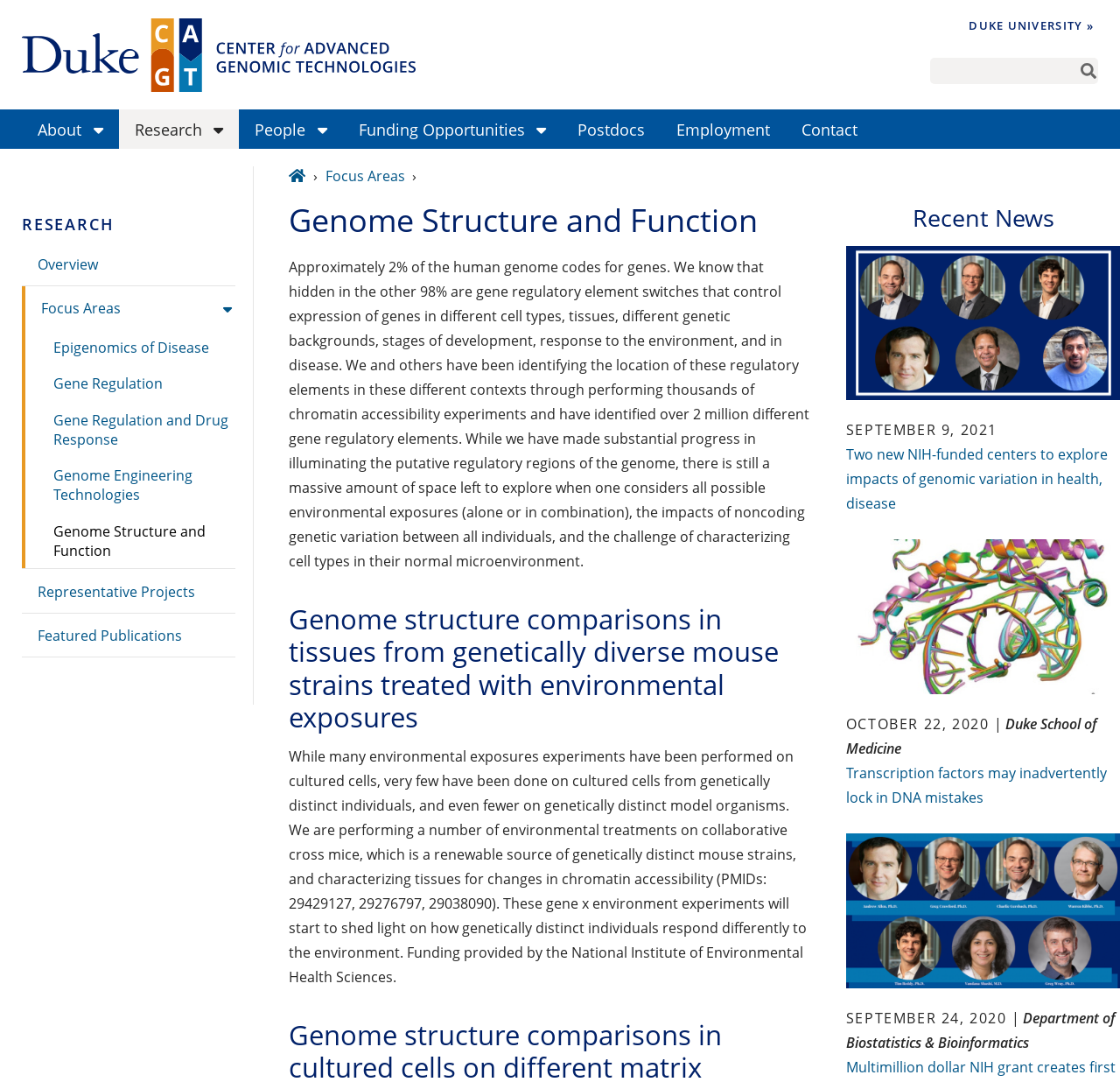Based on the element description "Genome Structure and Function", predict the bounding box coordinates of the UI element.

[0.02, 0.474, 0.21, 0.525]